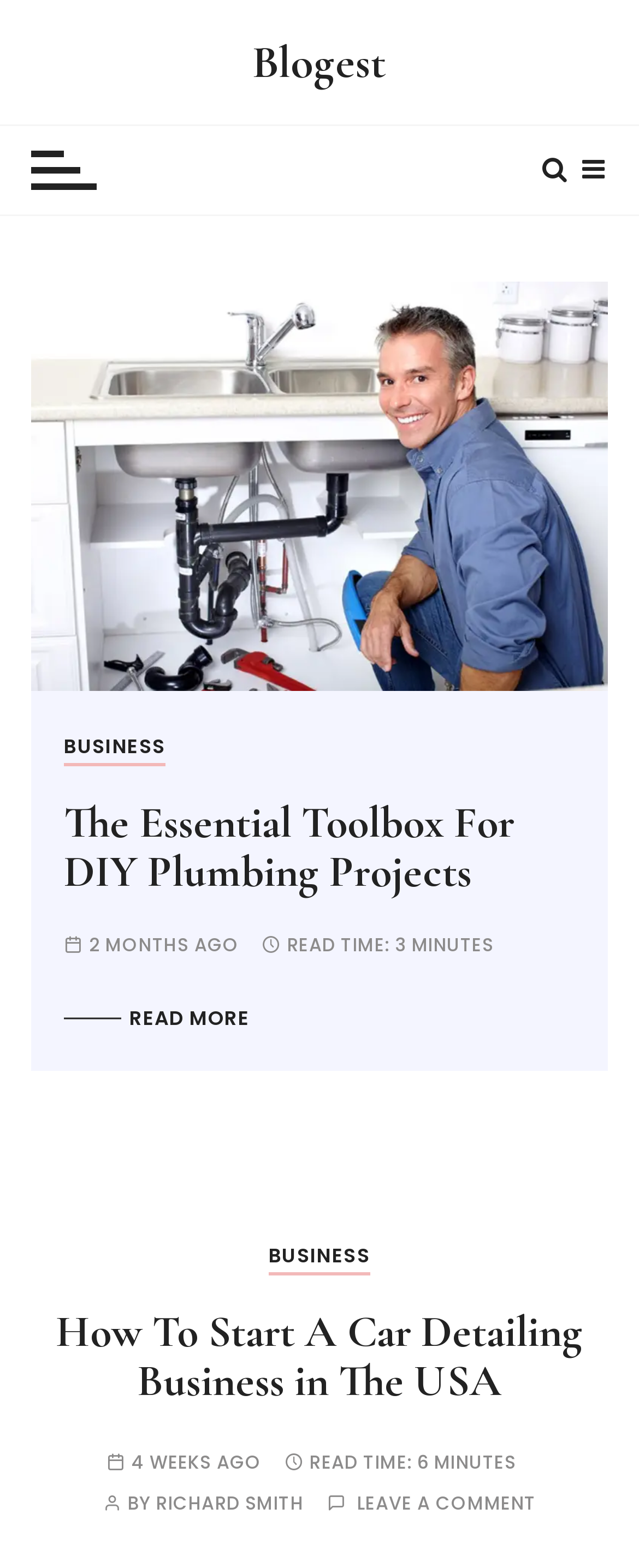Identify the bounding box coordinates for the UI element described as: "Leave a comment". The coordinates should be provided as four floats between 0 and 1: [left, top, right, bottom].

[0.559, 0.954, 0.839, 0.965]